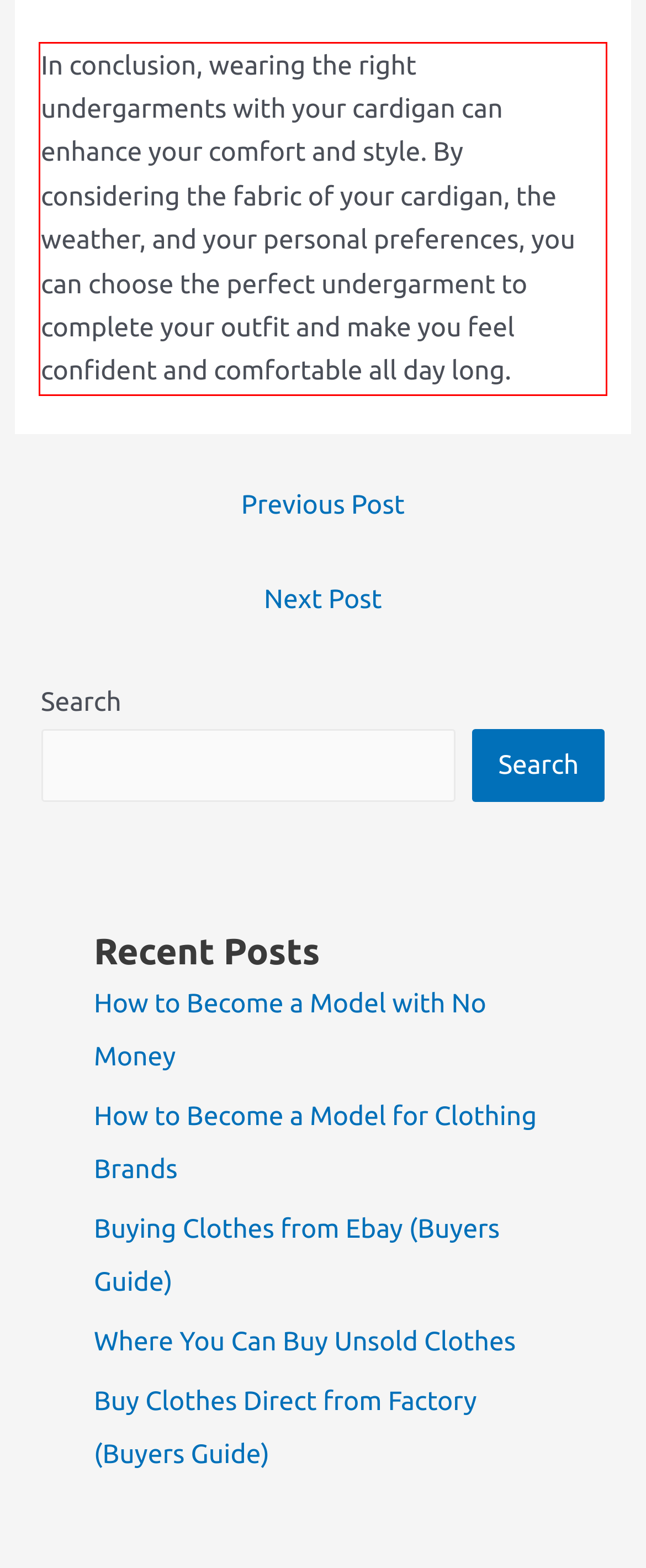With the given screenshot of a webpage, locate the red rectangle bounding box and extract the text content using OCR.

In conclusion, wearing the right undergarments with your cardigan can enhance your comfort and style. By considering the fabric of your cardigan, the weather, and your personal preferences, you can choose the perfect undergarment to complete your outfit and make you feel confident and comfortable all day long.